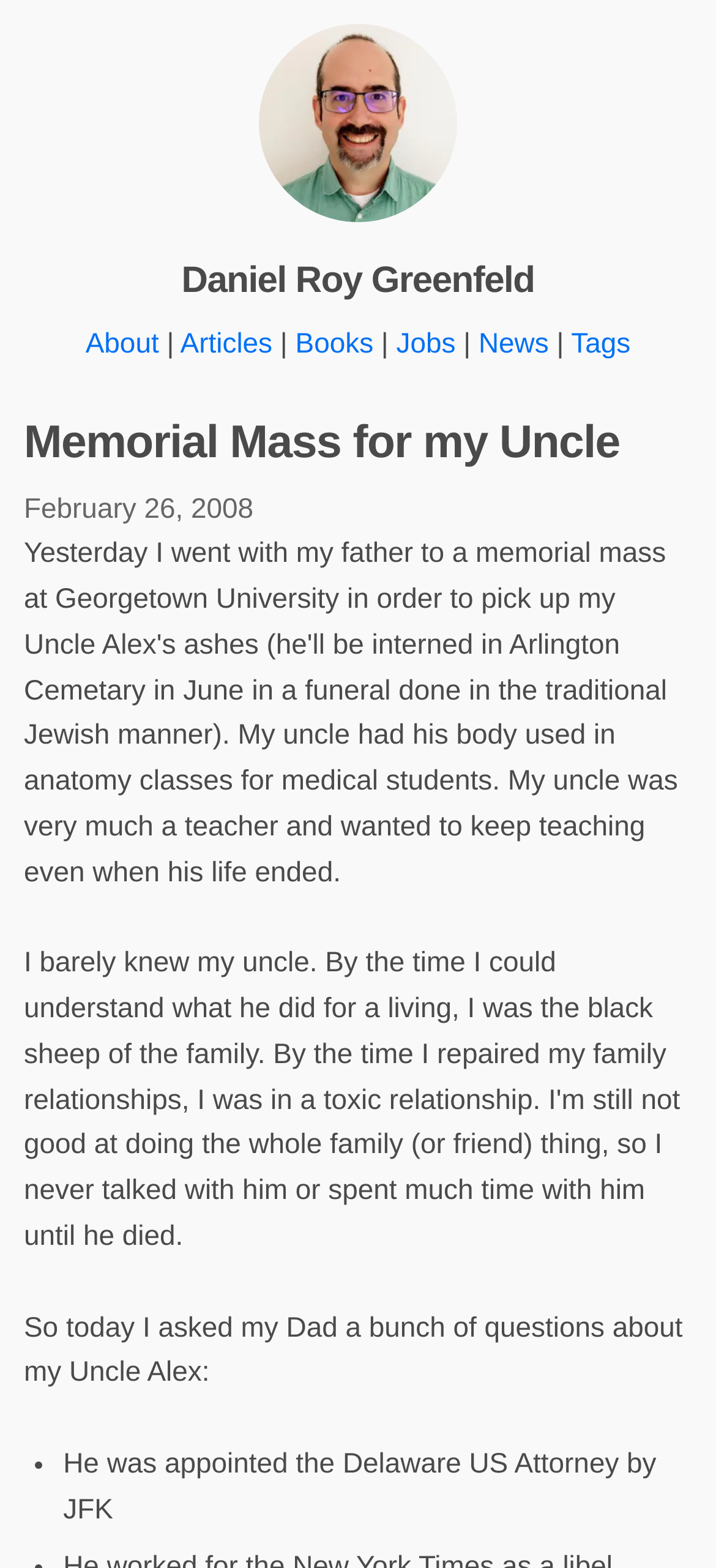Given the element description parent_node: Daniel Roy Greenfeld, predict the bounding box coordinates for the UI element in the webpage screenshot. The format should be (top-left x, top-left y, bottom-right x, bottom-right y), and the values should be between 0 and 1.

[0.362, 0.126, 0.638, 0.146]